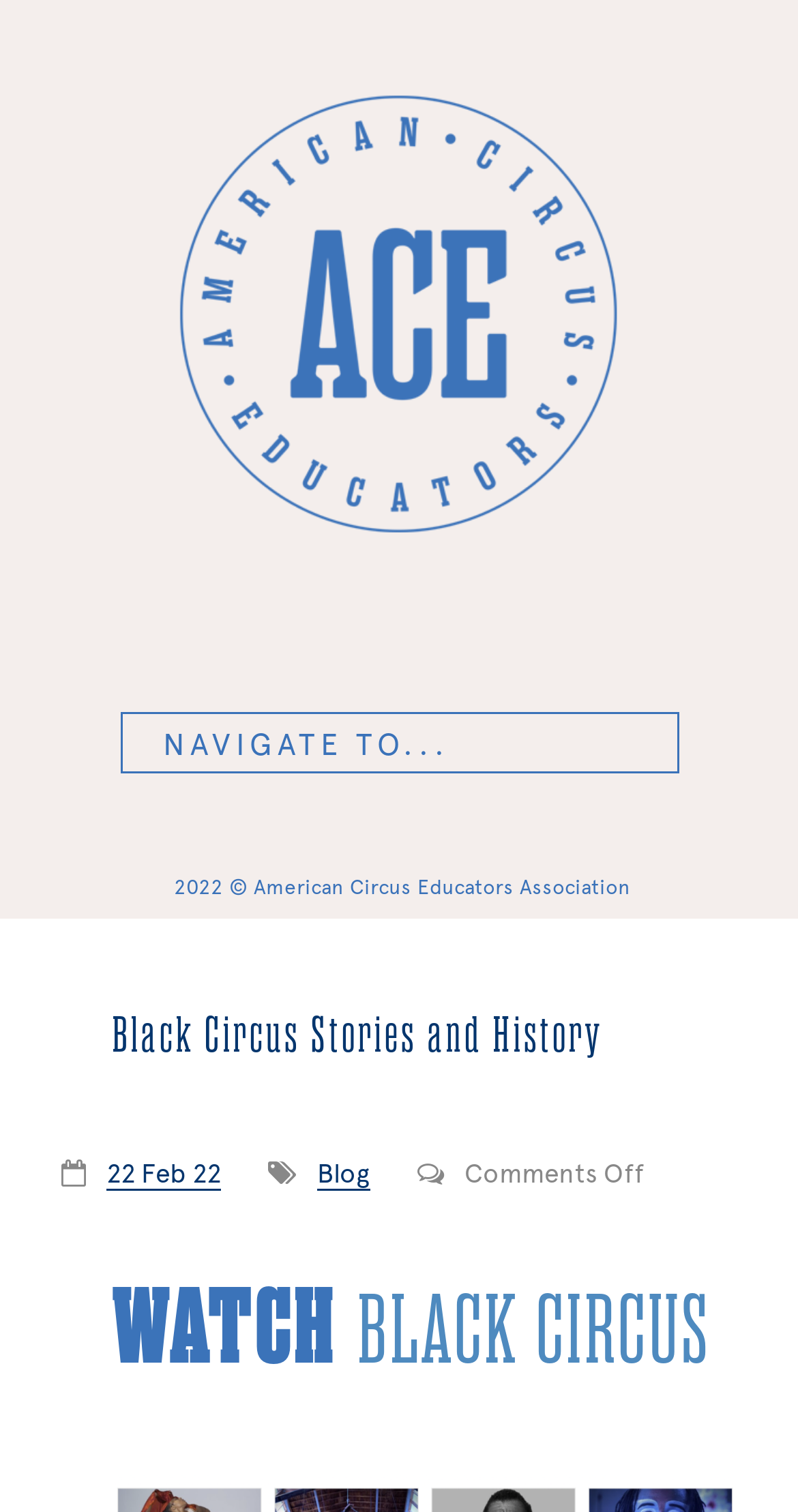Using the element description provided, determine the bounding box coordinates in the format (top-left x, top-left y, bottom-right x, bottom-right y). Ensure that all values are floating point numbers between 0 and 1. Element description: Black Circus Stories and History

[0.141, 0.664, 0.756, 0.705]